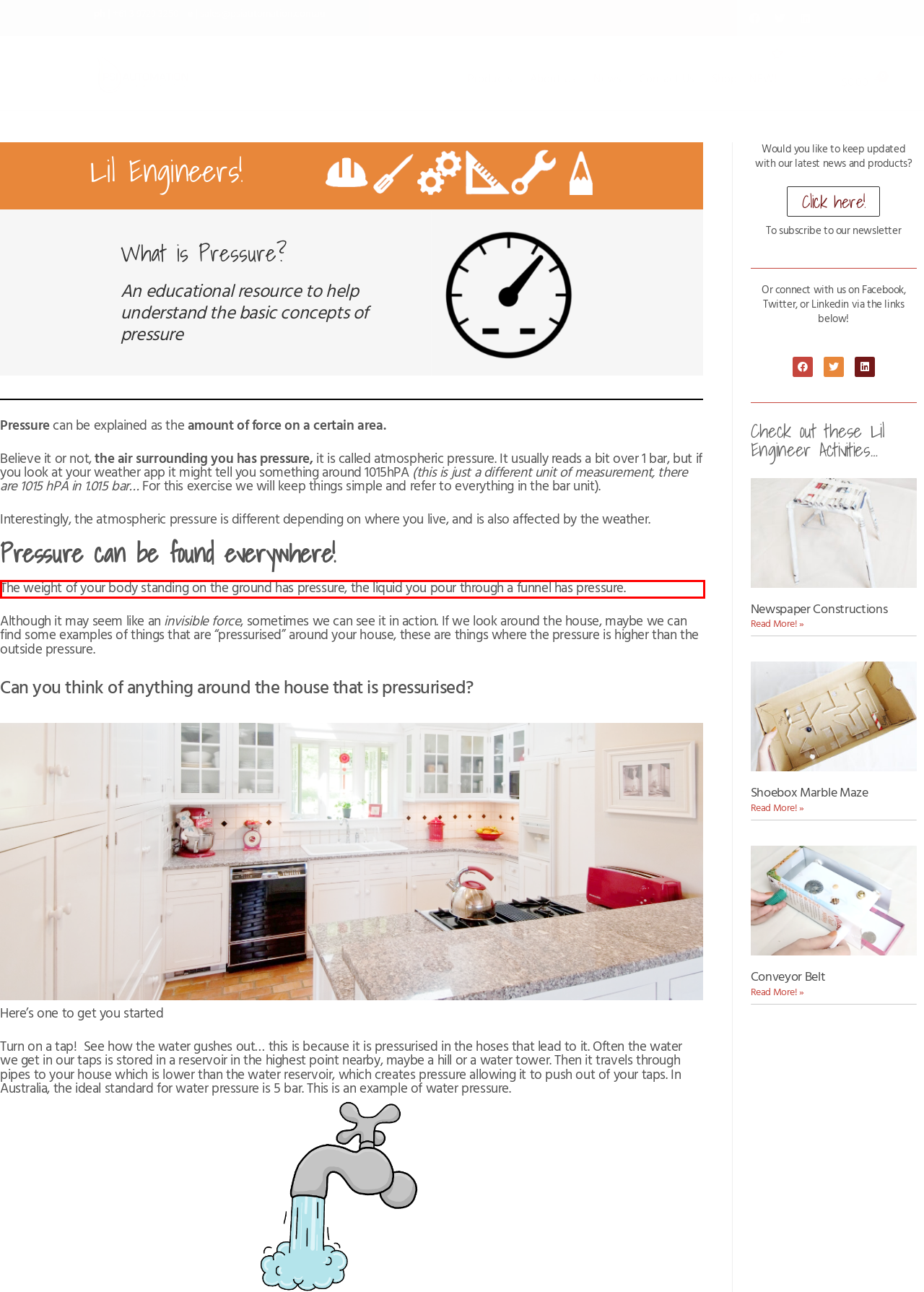Examine the screenshot of the webpage, locate the red bounding box, and generate the text contained within it.

The weight of your body standing on the ground has pressure, the liquid you pour through a funnel has pressure.